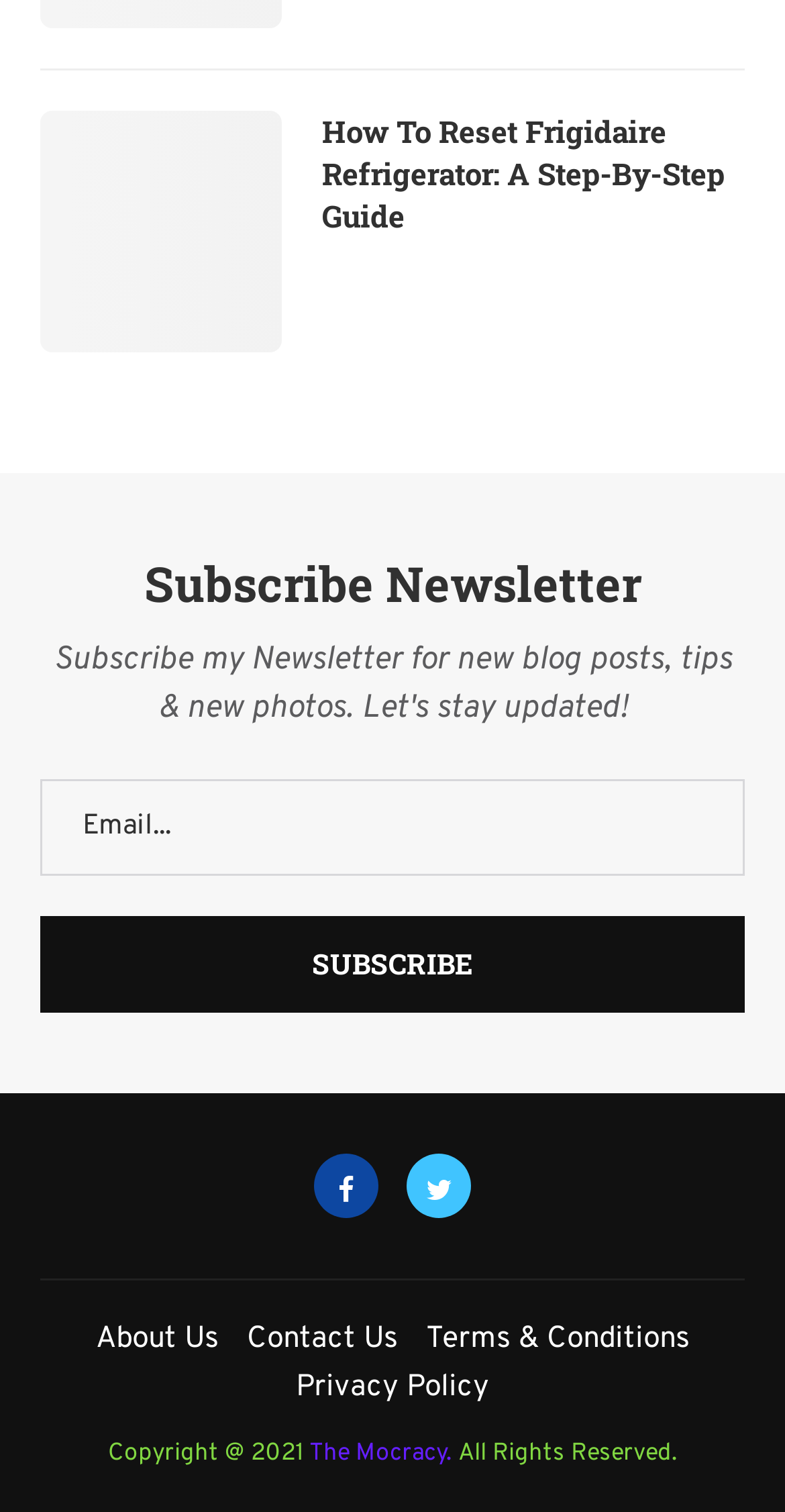Identify the bounding box coordinates of the clickable region required to complete the instruction: "Follow on Facebook". The coordinates should be given as four float numbers within the range of 0 and 1, i.e., [left, top, right, bottom].

[0.4, 0.763, 0.482, 0.806]